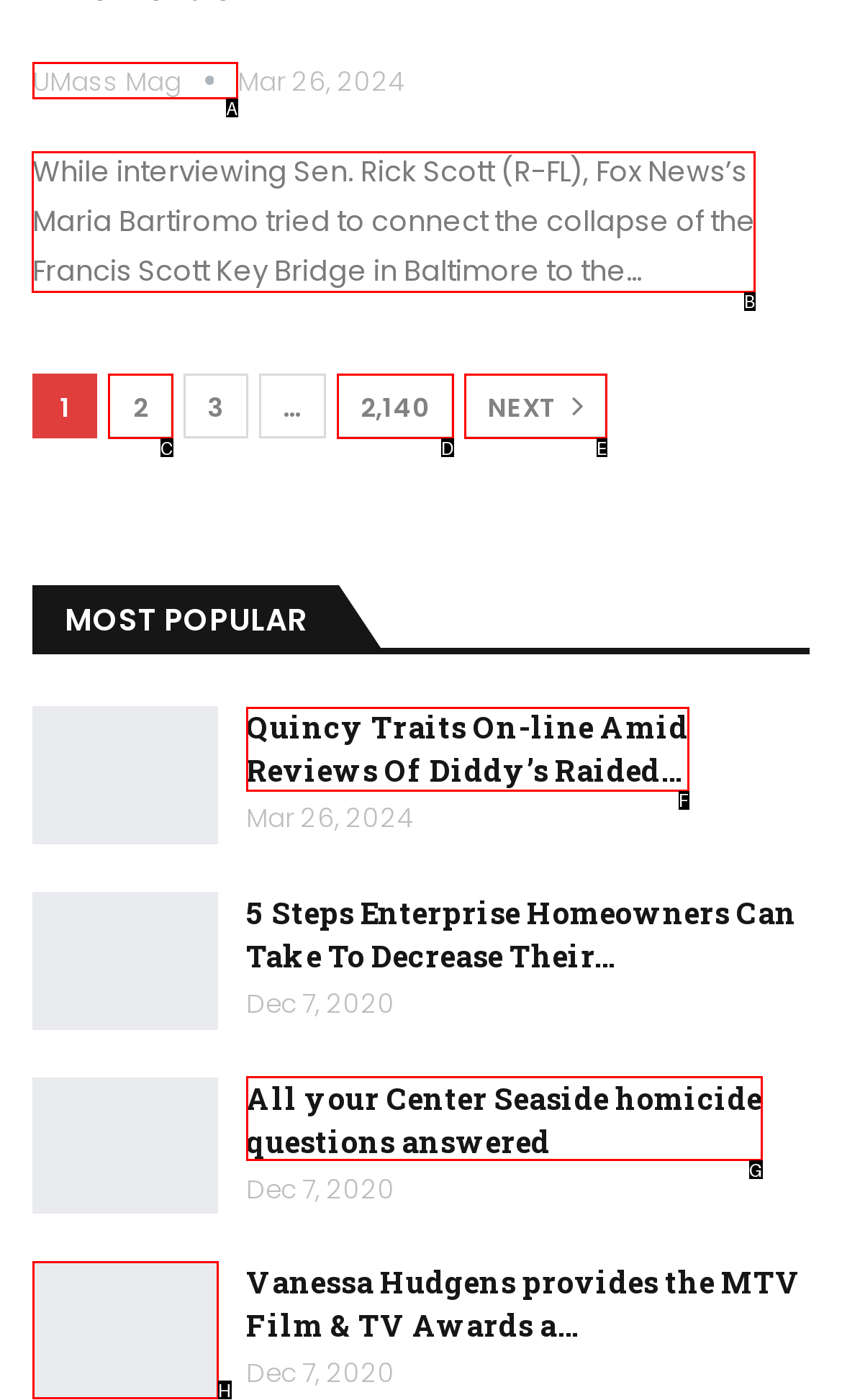Which option should be clicked to execute the following task: Click on the link to read the article about Sen. Rick Scott? Respond with the letter of the selected option.

B